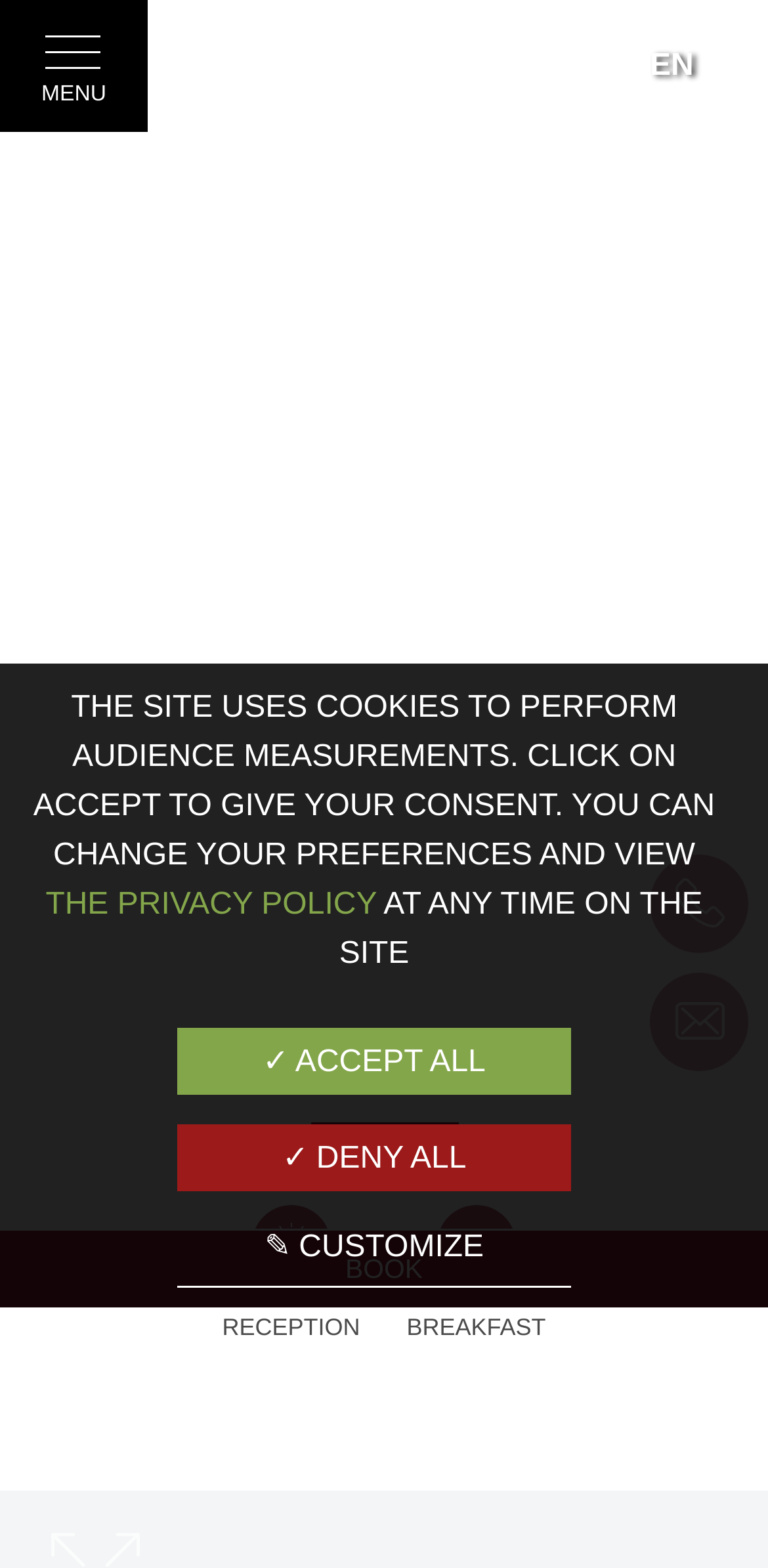Use a single word or phrase to answer the following:
How can users contact the hotel?

By phone or email